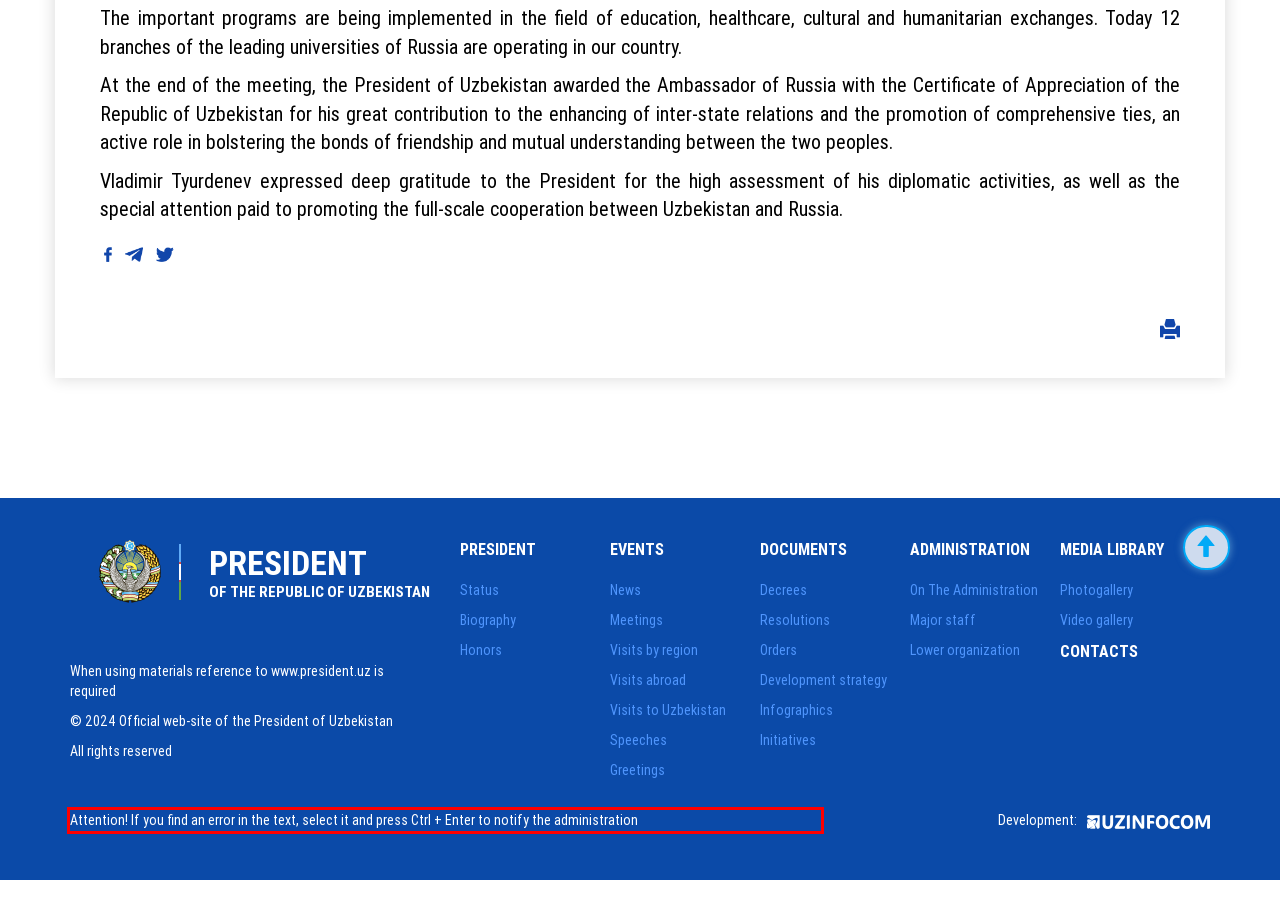The screenshot you have been given contains a UI element surrounded by a red rectangle. Use OCR to read and extract the text inside this red rectangle.

Attention! If you find an error in the text, select it and press Ctrl + Enter to notify the administration